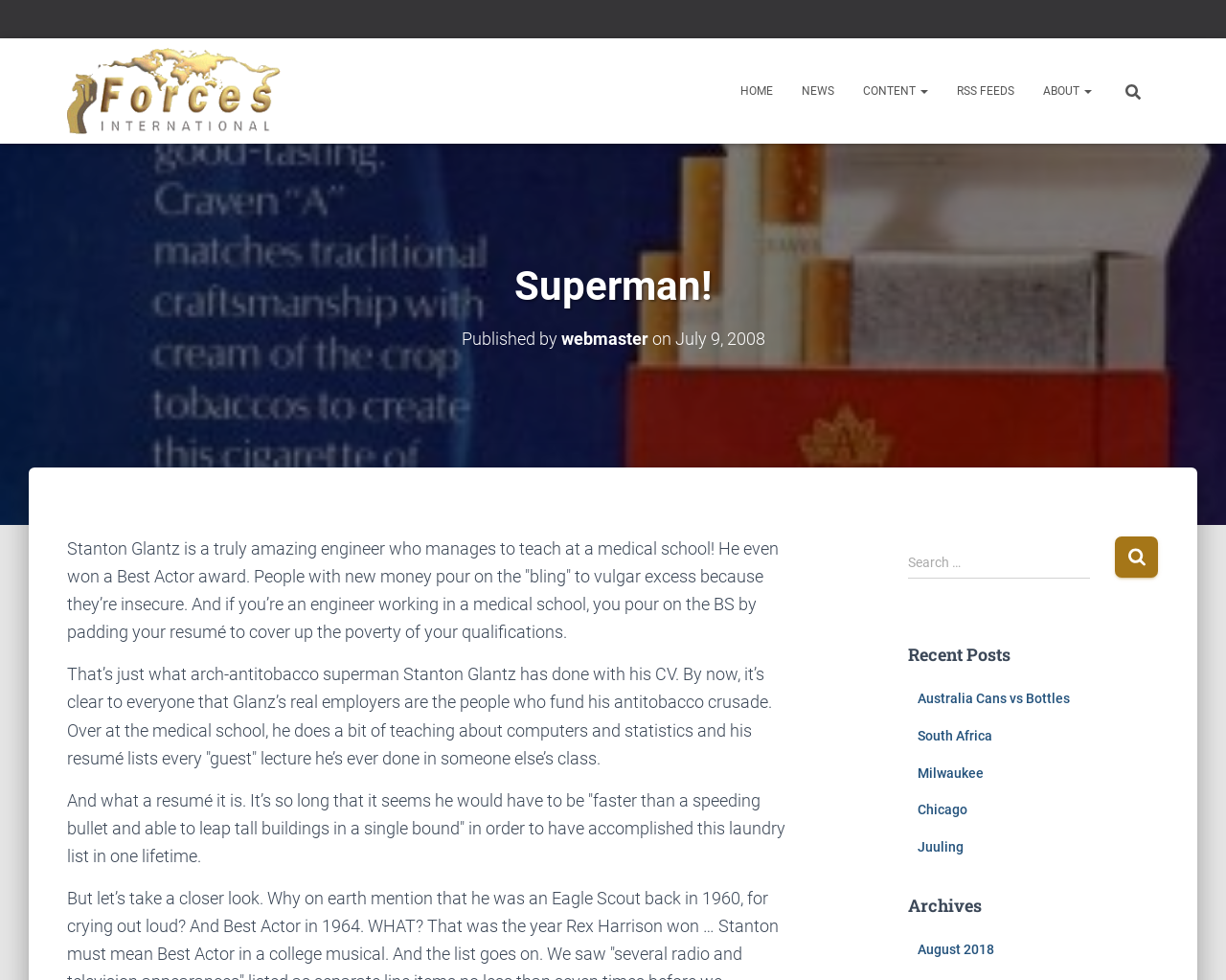Determine the bounding box coordinates of the element that should be clicked to execute the following command: "Read the recent post about Australia Cans vs Bottles".

[0.748, 0.705, 0.872, 0.721]